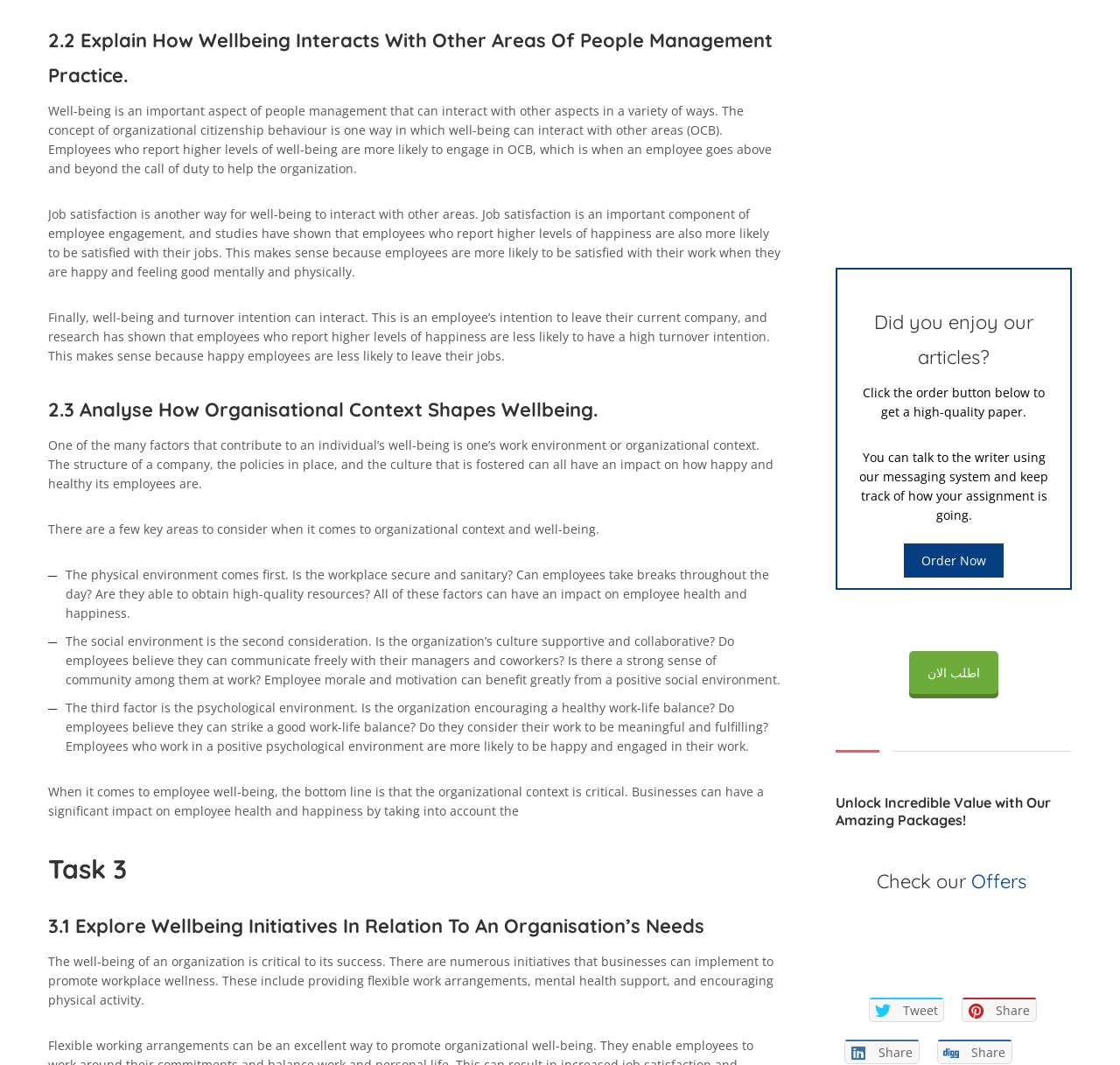Calculate the bounding box coordinates of the UI element given the description: "Share on Digg Share".

[0.837, 0.976, 0.904, 0.999]